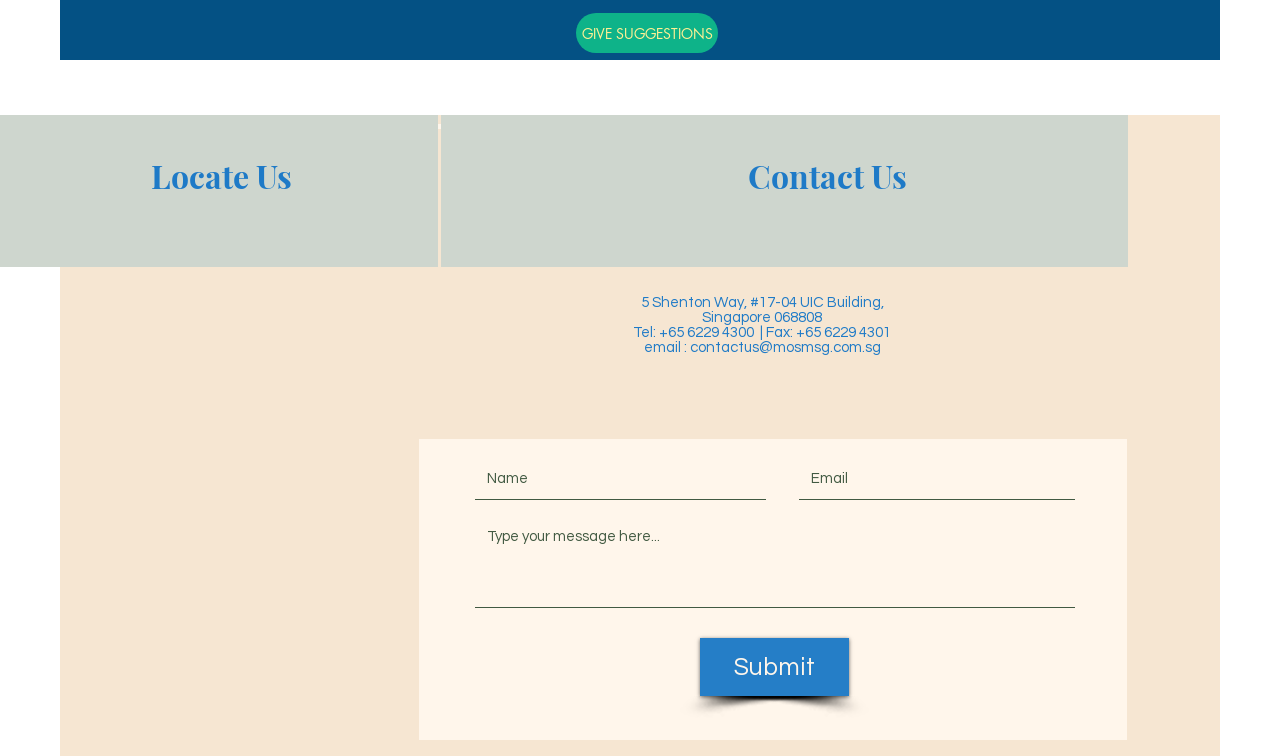Provide a short answer to the following question with just one word or phrase: How many textboxes are there in the 'Contact' region?

3